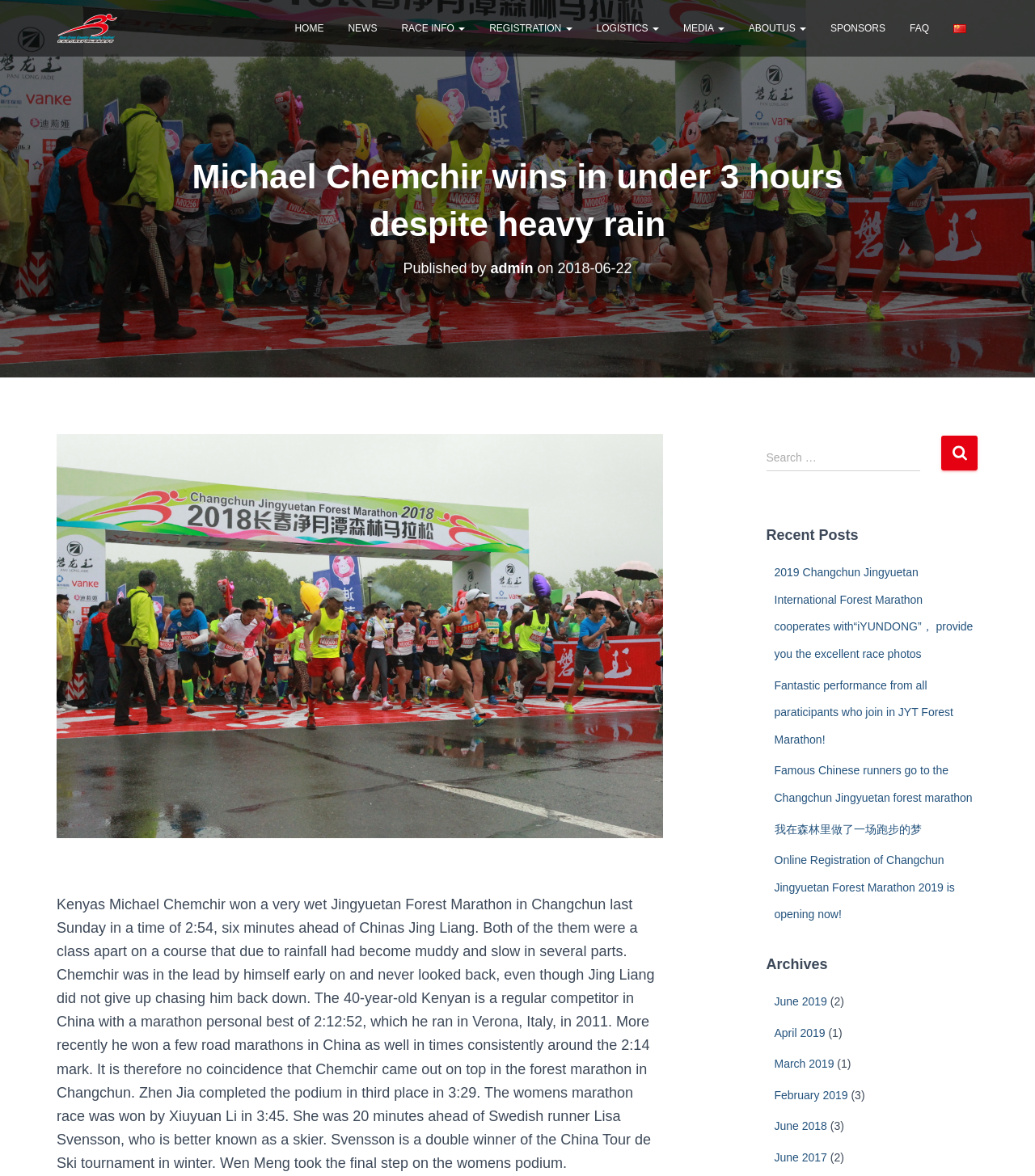Can you provide the bounding box coordinates for the element that should be clicked to implement the instruction: "Go to the home page"?

[0.273, 0.007, 0.325, 0.041]